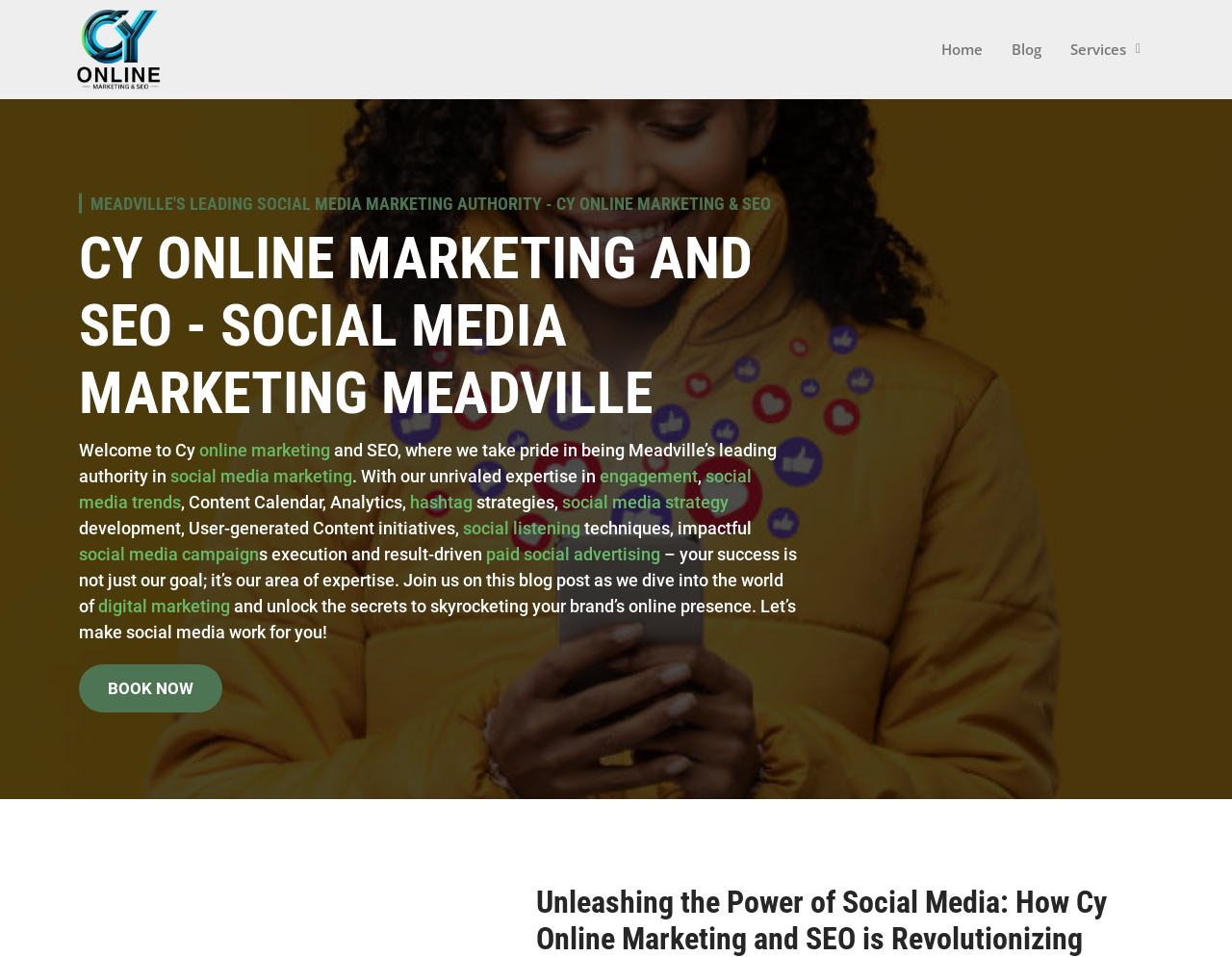What can I do on this webpage?
Using the visual information, reply with a single word or short phrase.

Book a service